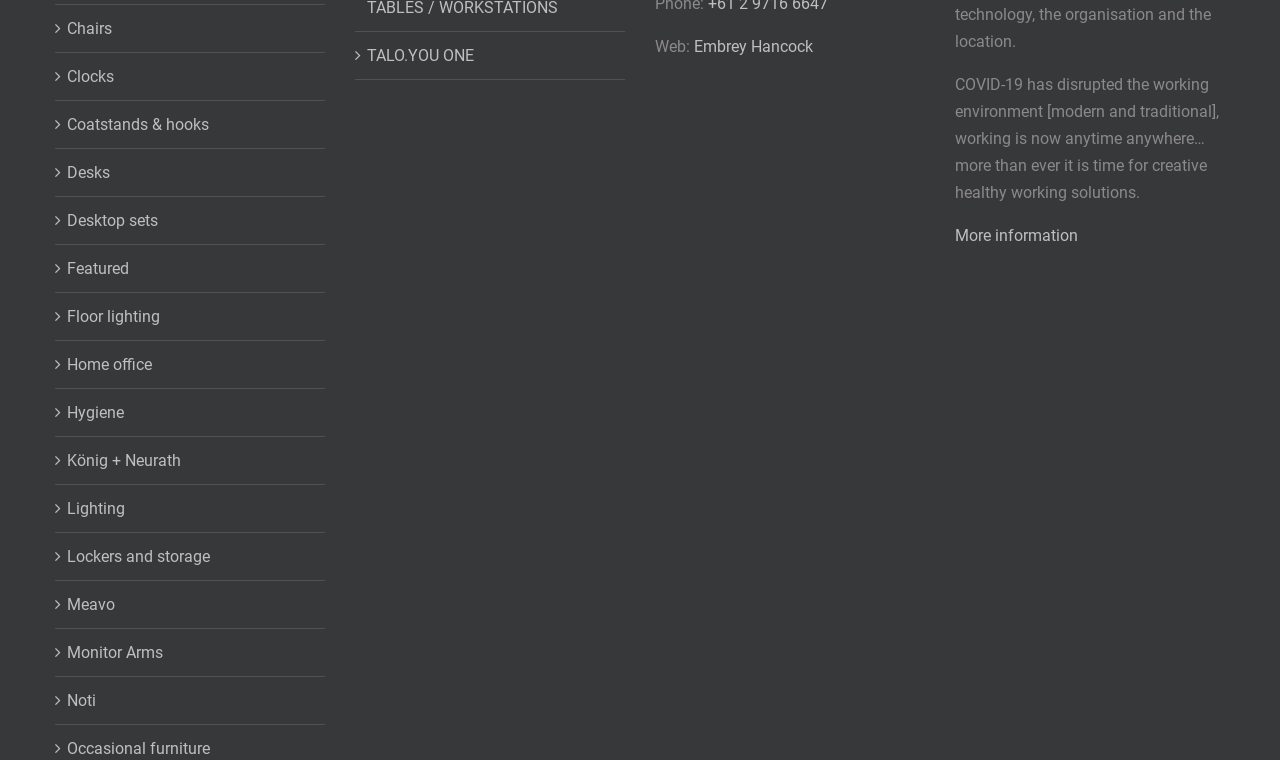Select the bounding box coordinates of the element I need to click to carry out the following instruction: "Visit the website Ghbestpromo.com".

None